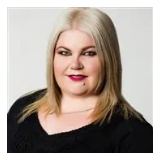Use the information in the screenshot to answer the question comprehensively: What is Jo wearing?

According to the caption, Jo is 'adorned in a black top', which suggests that she is wearing a black top as part of her attire.